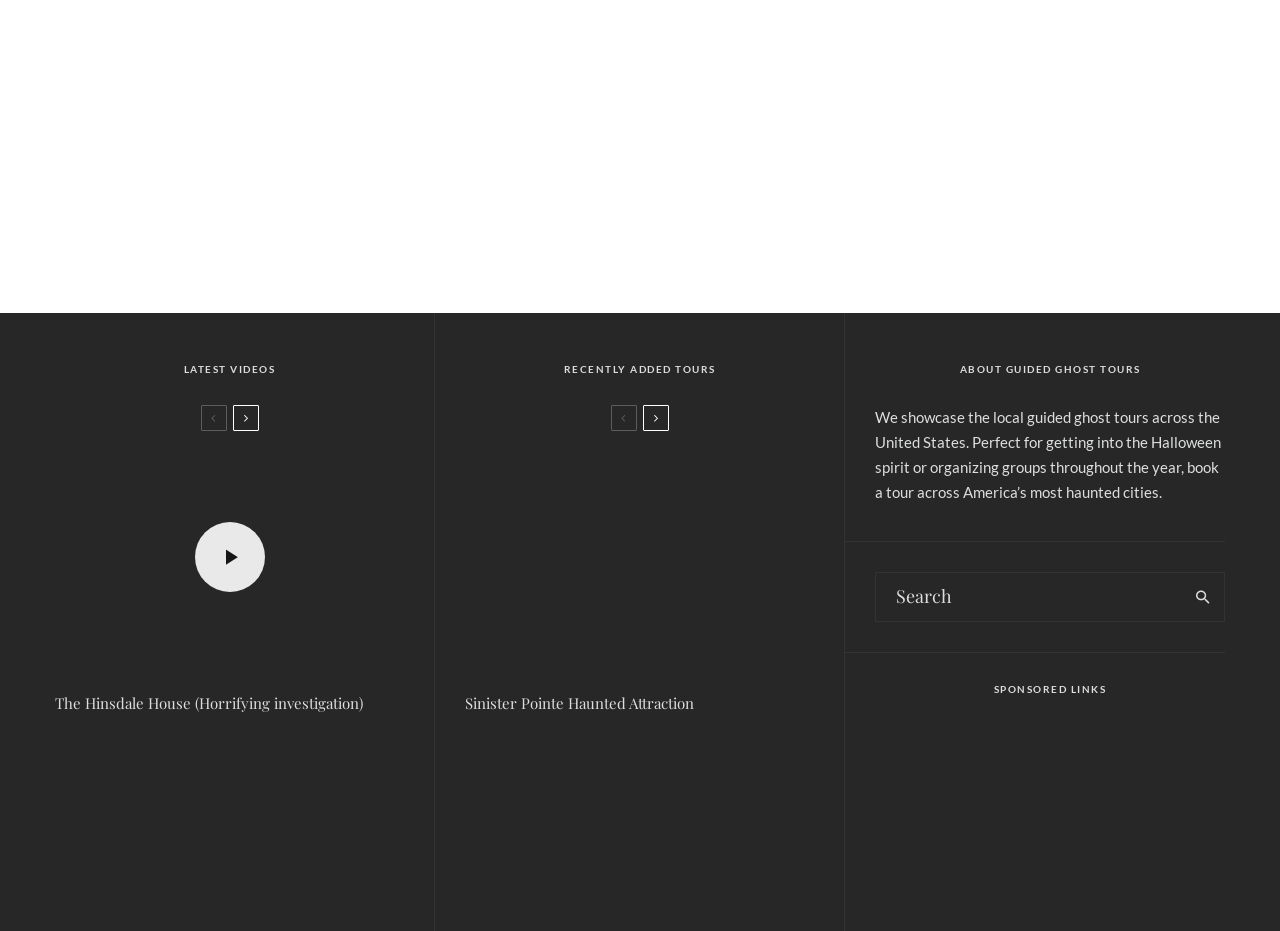Locate the bounding box coordinates of the clickable region to complete the following instruction: "Explore the Sinister Pointe Haunted Attraction."

[0.363, 0.734, 0.636, 0.764]